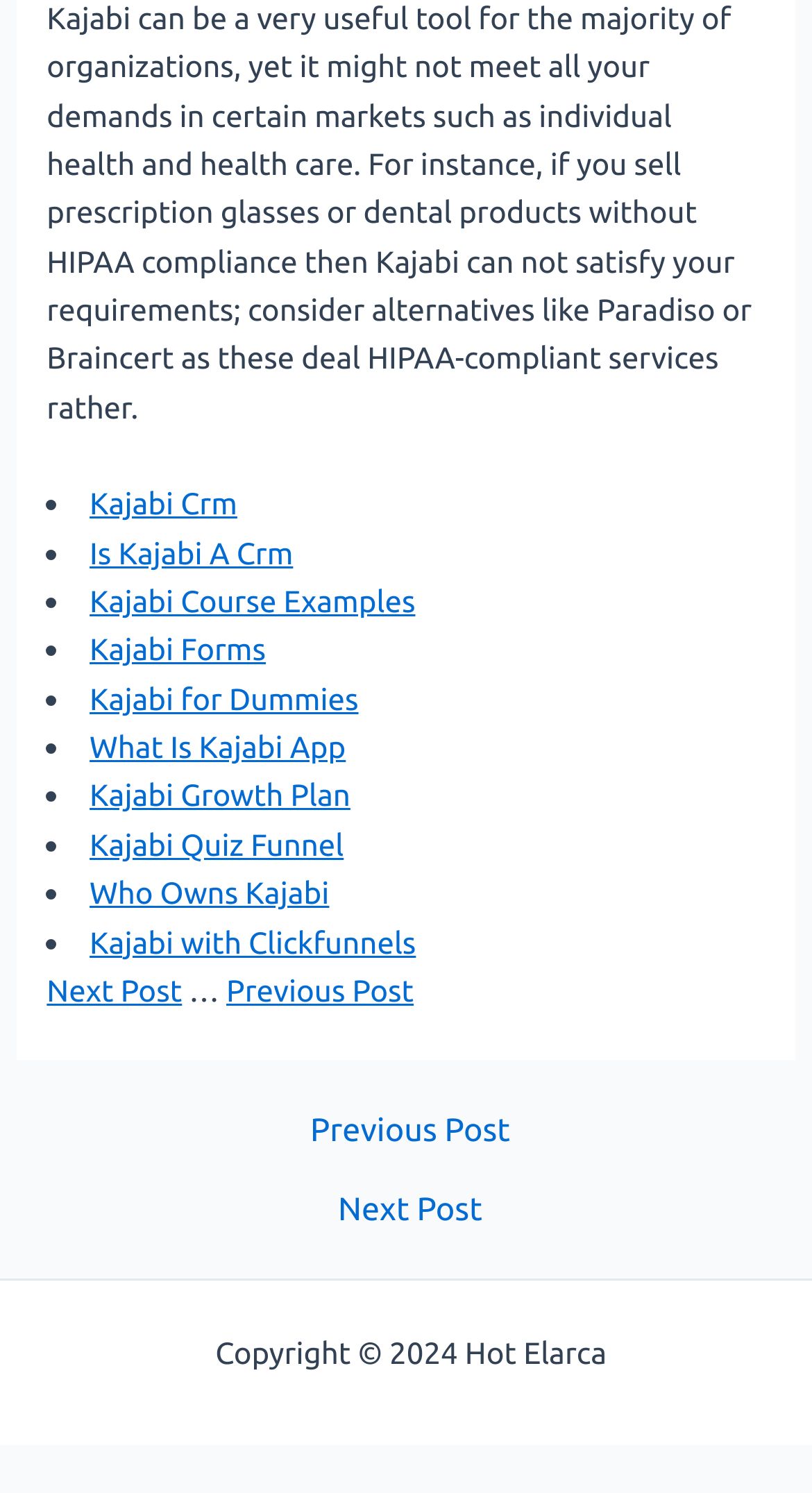Determine the bounding box coordinates of the clickable element to complete this instruction: "Navigate to Posts". Provide the coordinates in the format of four float numbers between 0 and 1, [left, top, right, bottom].

[0.02, 0.71, 0.98, 0.826]